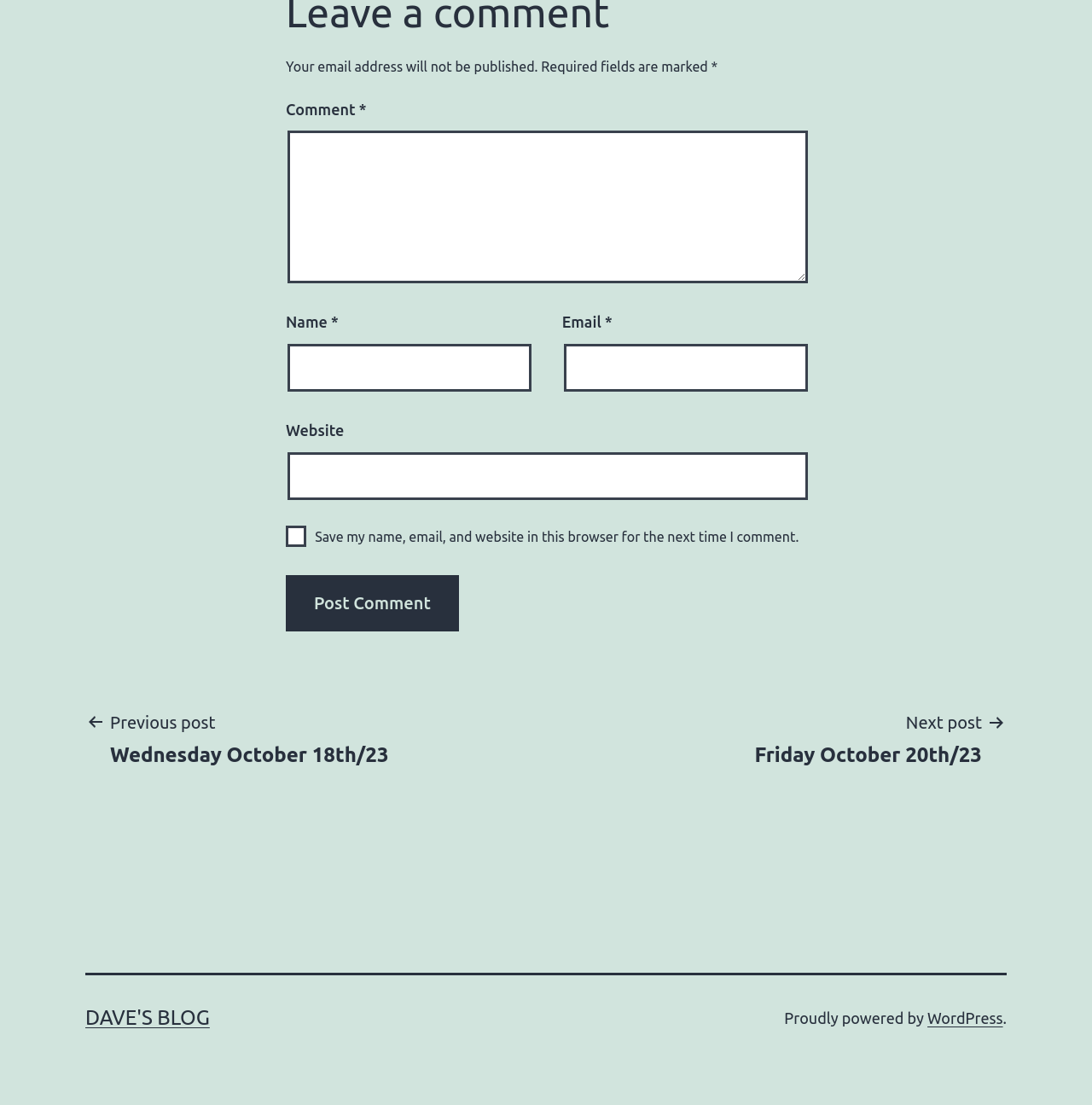Please determine the bounding box coordinates for the UI element described as: "Next postFriday October 20th/23".

[0.668, 0.641, 0.922, 0.695]